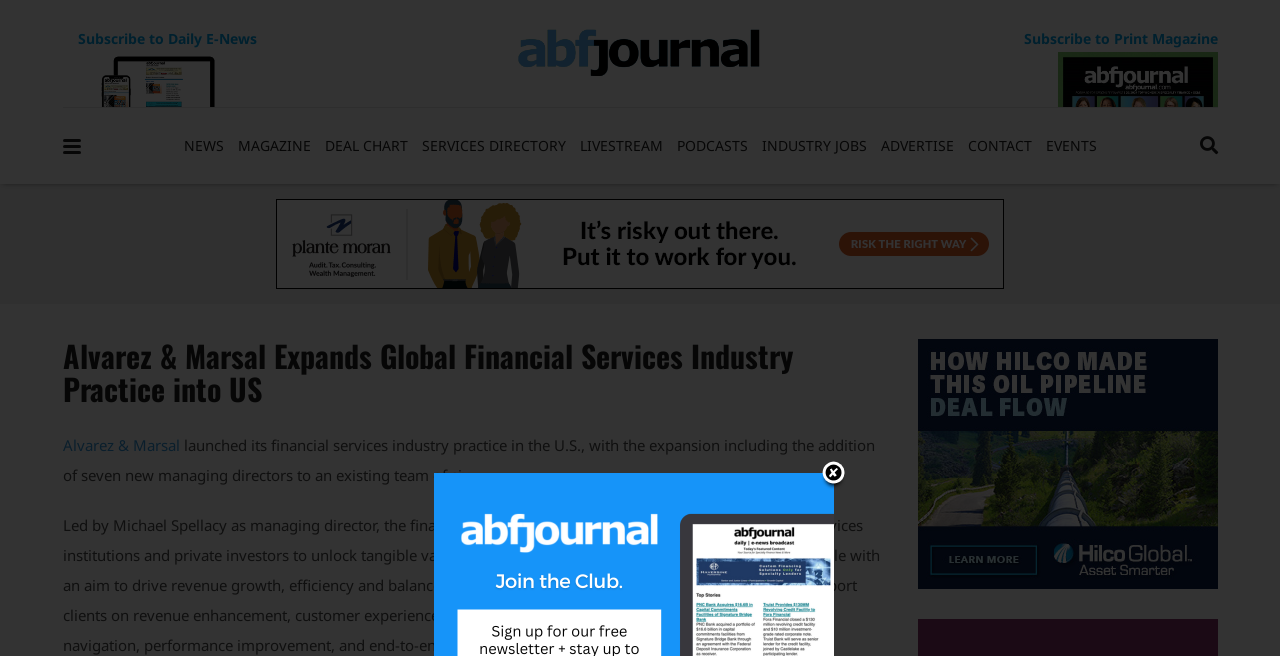Determine the bounding box for the described HTML element: "Services Directory". Ensure the coordinates are four float numbers between 0 and 1 in the format [left, top, right, bottom].

[0.325, 0.165, 0.446, 0.28]